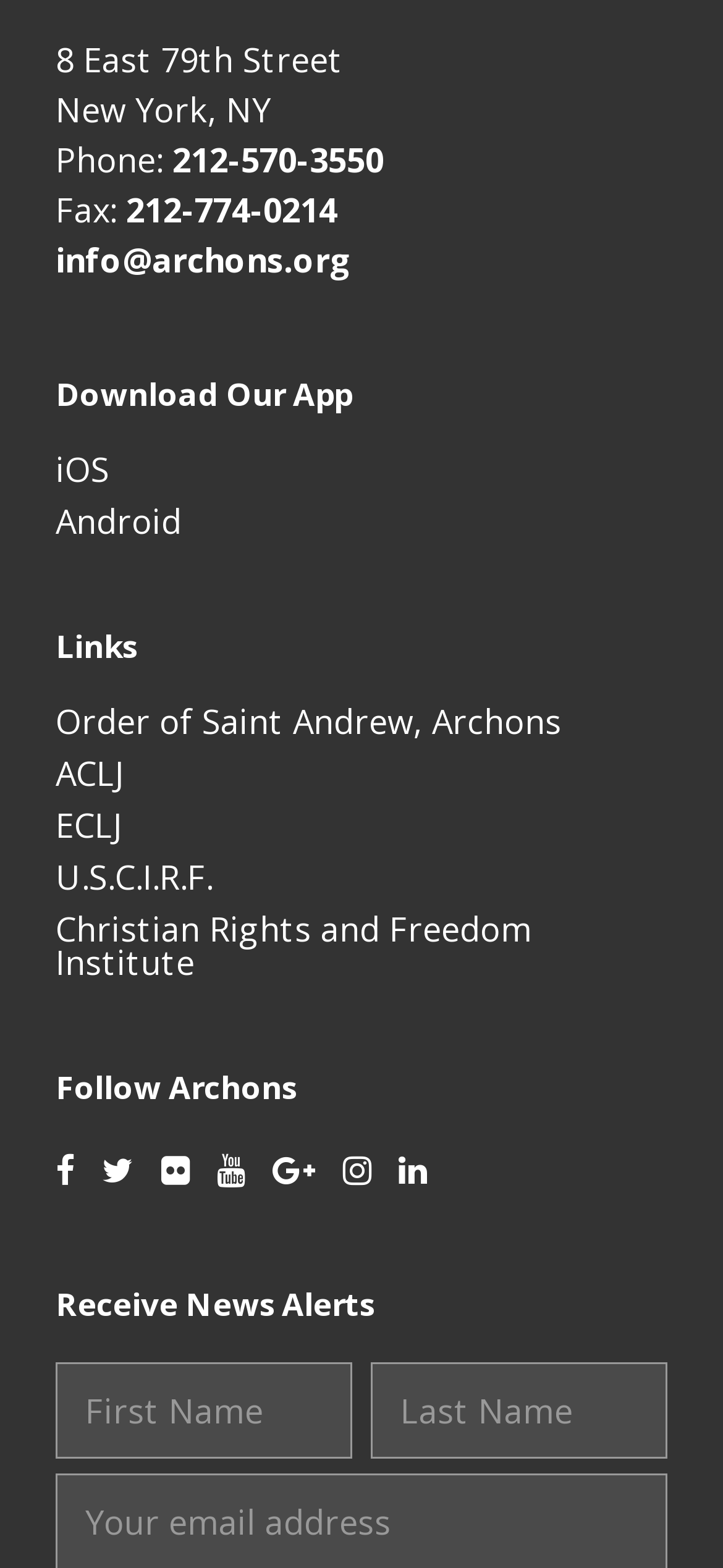Using the information in the image, could you please answer the following question in detail:
How many social media links are available to follow Archons?

I found the number of social media links by counting the links under the heading 'Follow Archons', which contain 7 different social media icons.